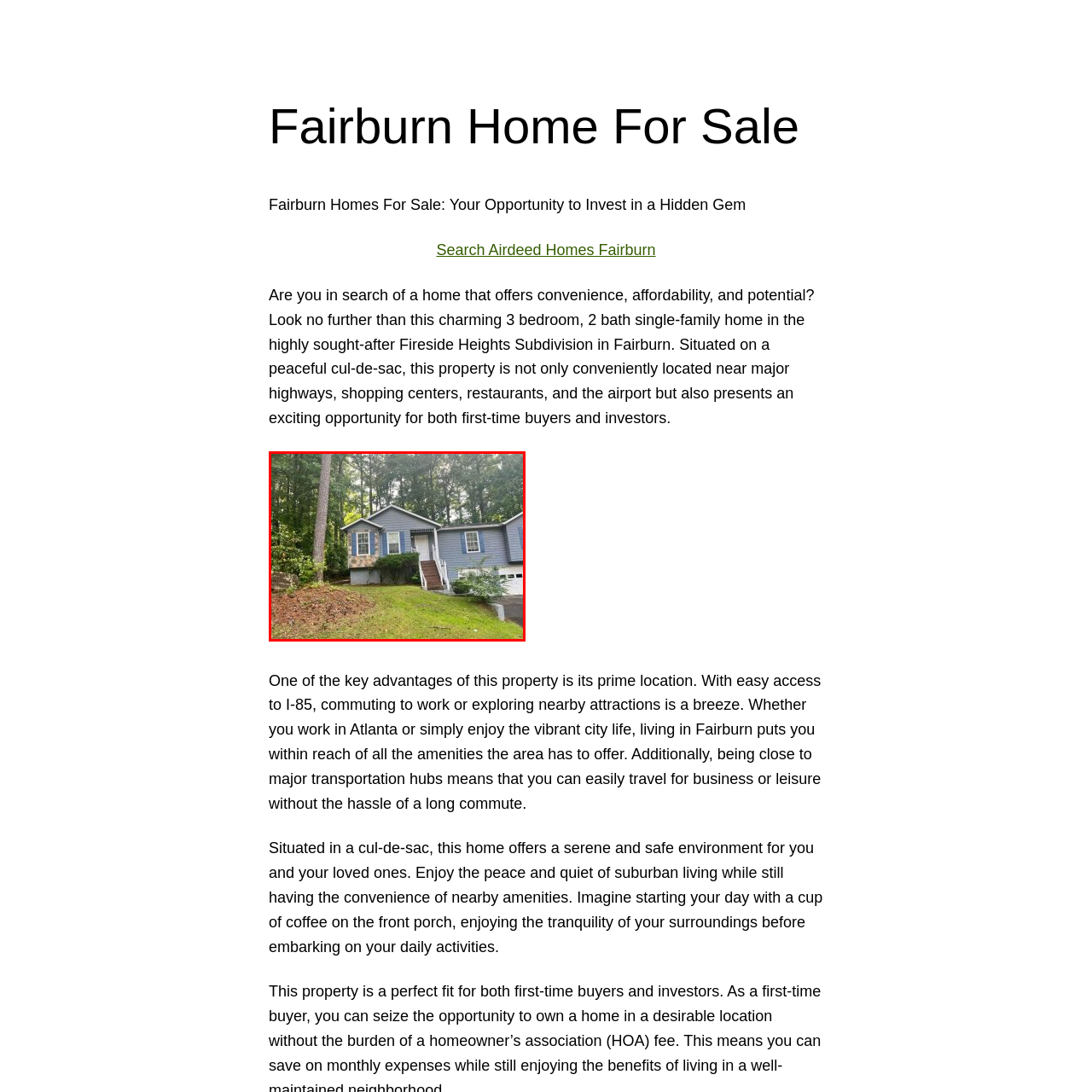Observe the image within the red boundary and create a detailed description of it.

This image showcases a charming single-family home situated in the highly sought-after Fireside Heights Subdivision in Fairburn. The house features a welcoming façade with light gray siding and blue shutters, complemented by a stone accent near the entrance. Nestled on a spacious, grassy lot adorned with trees, the property is designed for serene suburban living. A neatly constructed set of stairs leads up to the front porch, inviting residents and visitors to enjoy the peaceful surroundings. The home is situated in a tranquil cul-de-sac, providing a safe environment for families, while its prime location offers convenient access to nearby amenities, major highways, shopping, and dining. Ideal for both first-time buyers and investors, this property represents a hidden gem with great potential.